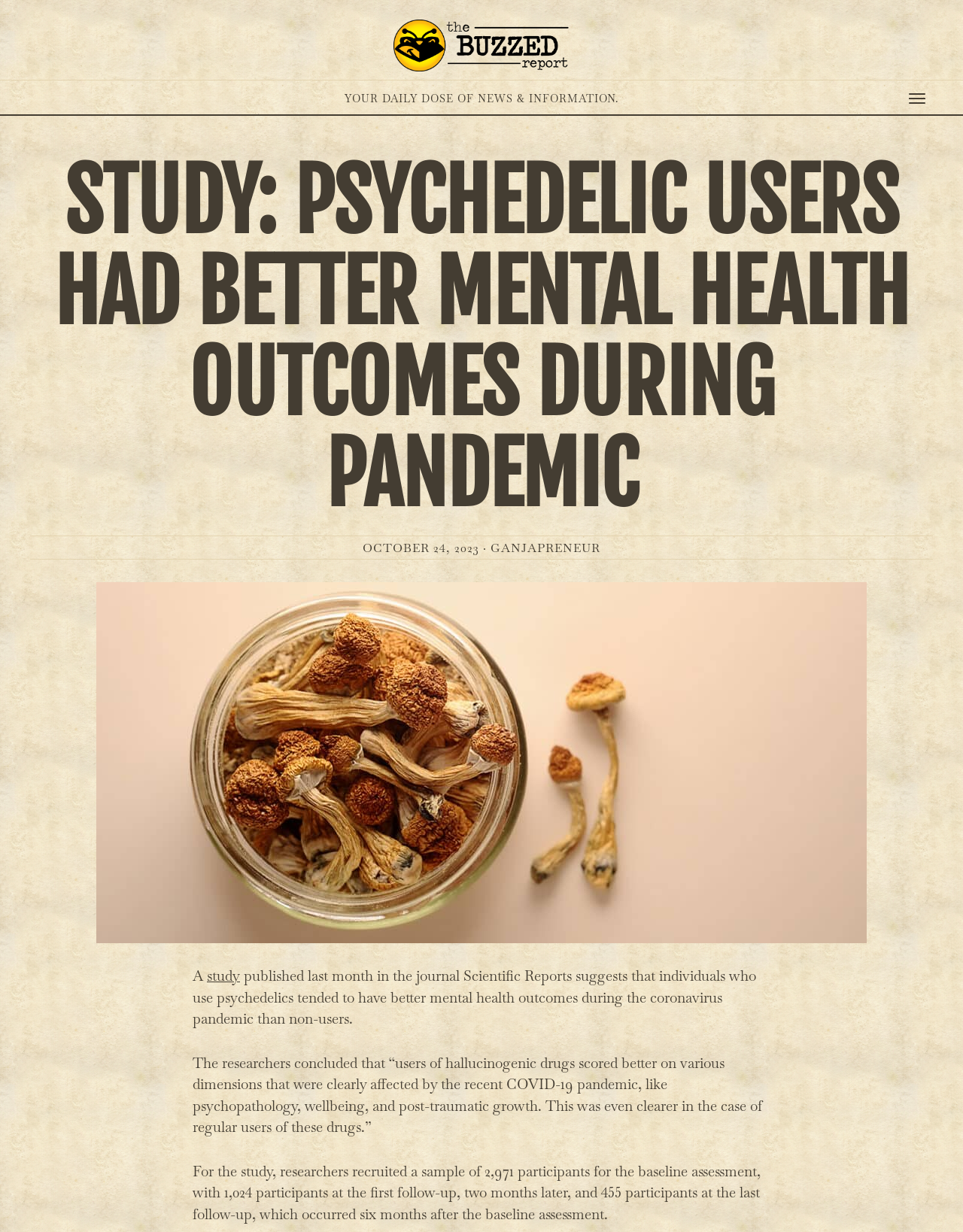Use one word or a short phrase to answer the question provided: 
How many participants were recruited for the baseline assessment?

2,971